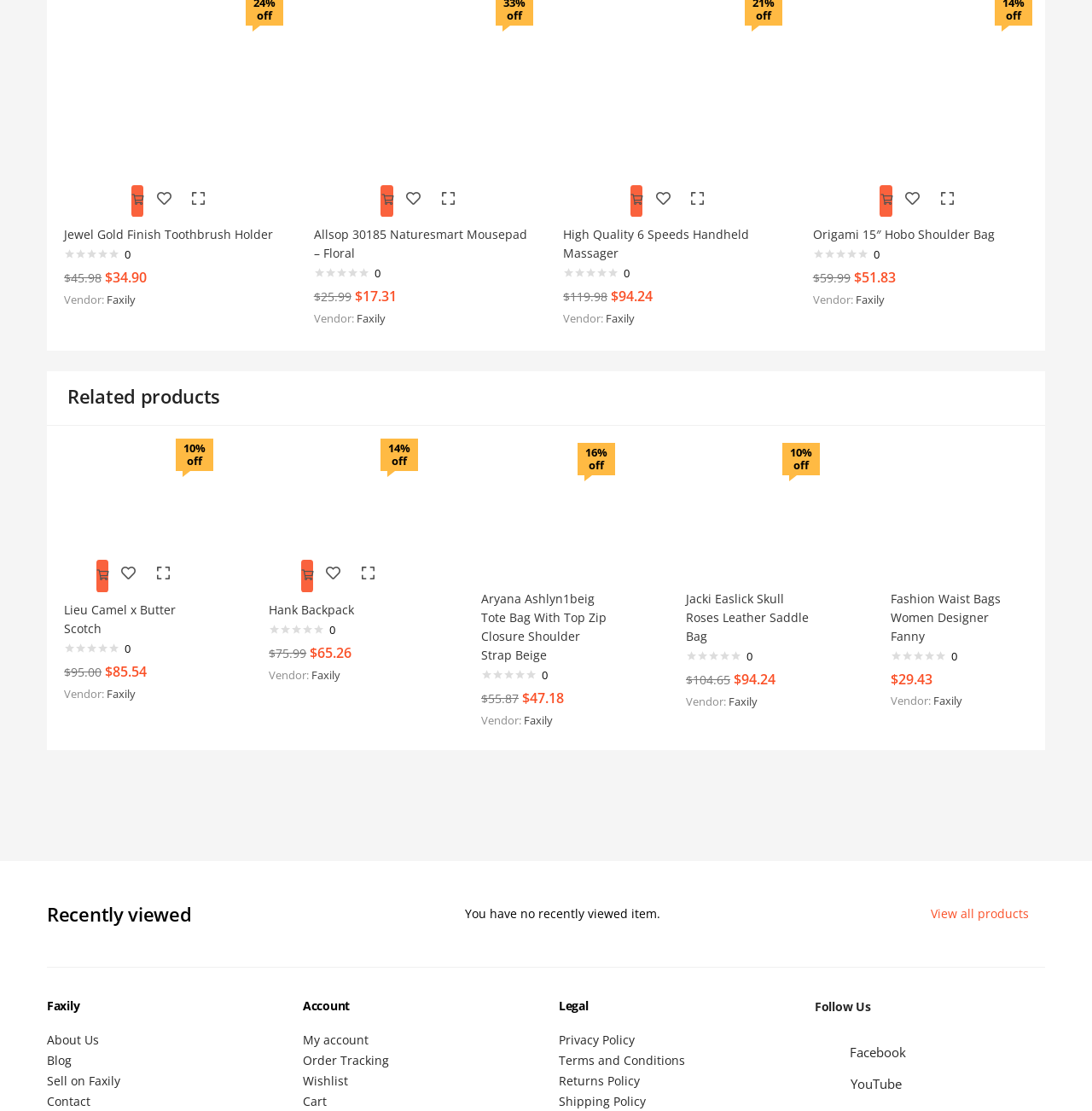Please specify the bounding box coordinates of the area that should be clicked to accomplish the following instruction: "View details of Allsop 30185 Naturesmart Mousepad – Floral". The coordinates should consist of four float numbers between 0 and 1, i.e., [left, top, right, bottom].

[0.294, 0.193, 0.477, 0.227]